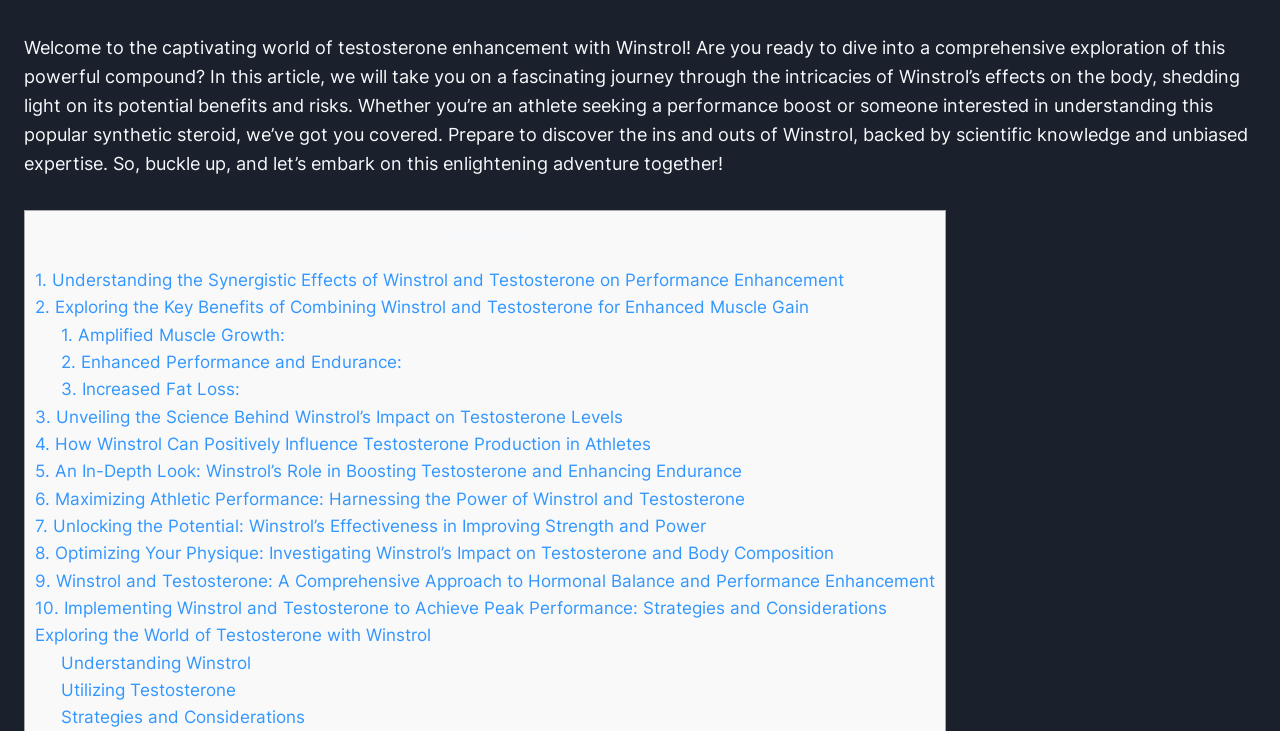Pinpoint the bounding box coordinates of the clickable area needed to execute the instruction: "Click on the 'CART' link". The coordinates should be specified as four float numbers between 0 and 1, i.e., [left, top, right, bottom].

None